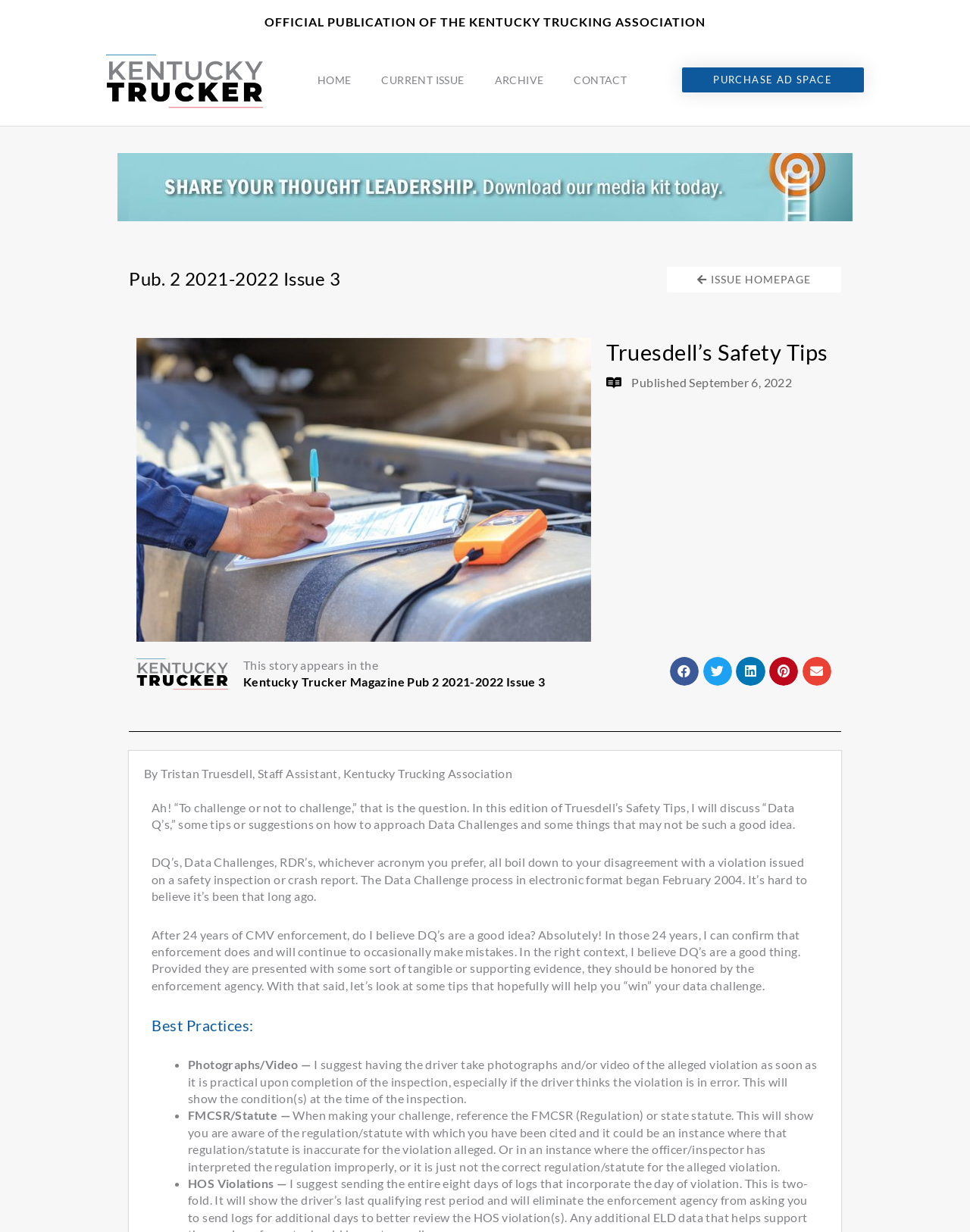What is the issue number of the publication?
Please look at the screenshot and answer using one word or phrase.

Pub 2 2021-2022 Issue 3